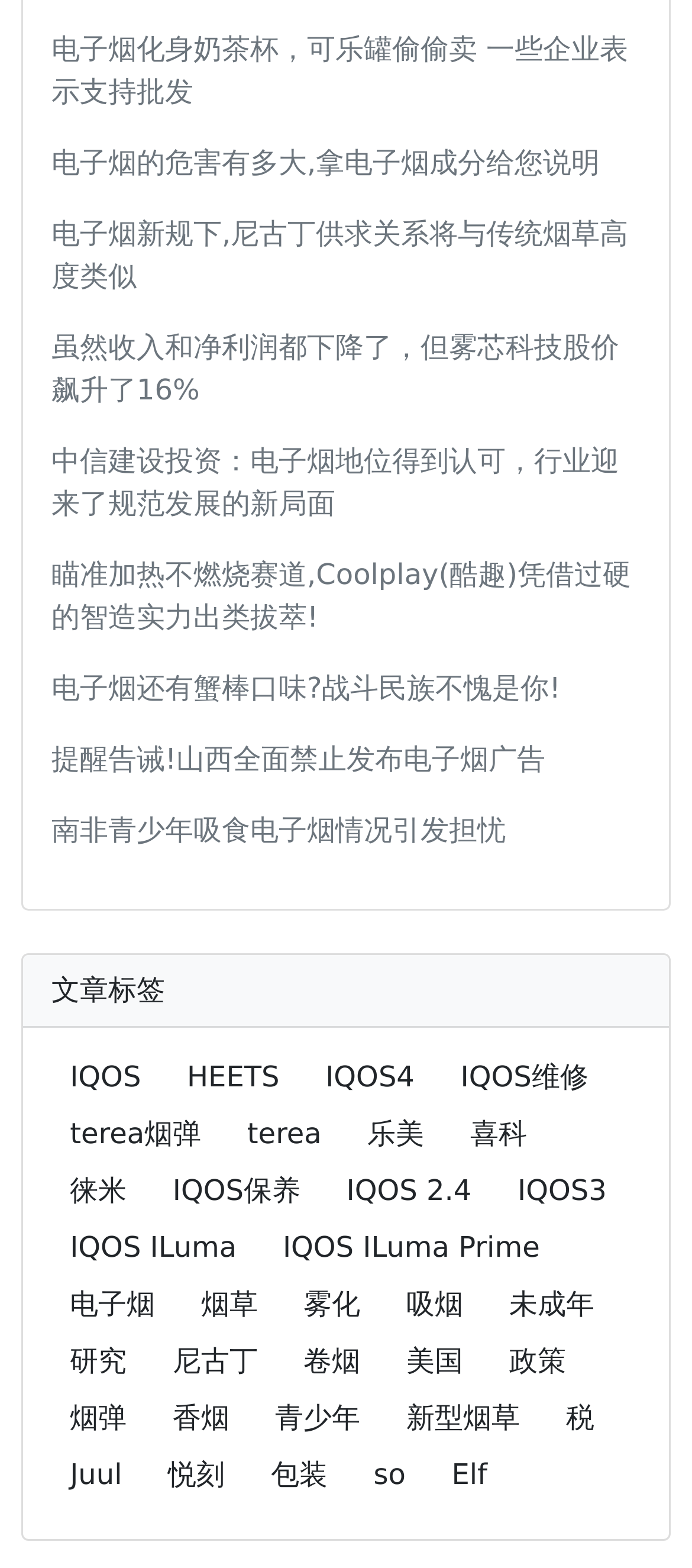What is the main theme of the links in the middle section of the webpage?
Based on the image, respond with a single word or phrase.

E-cigarette brands